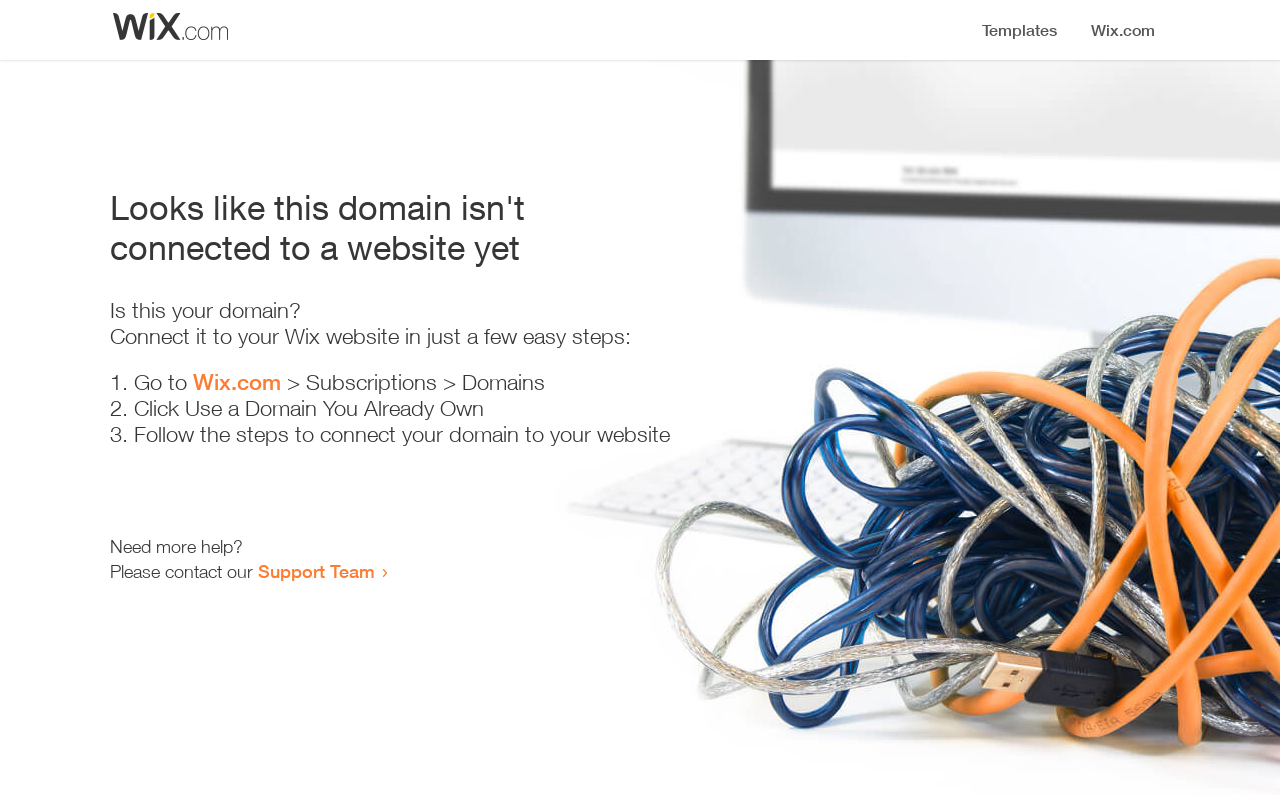Find the bounding box of the UI element described as: "Support Team". The bounding box coordinates should be given as four float values between 0 and 1, i.e., [left, top, right, bottom].

[0.202, 0.704, 0.293, 0.732]